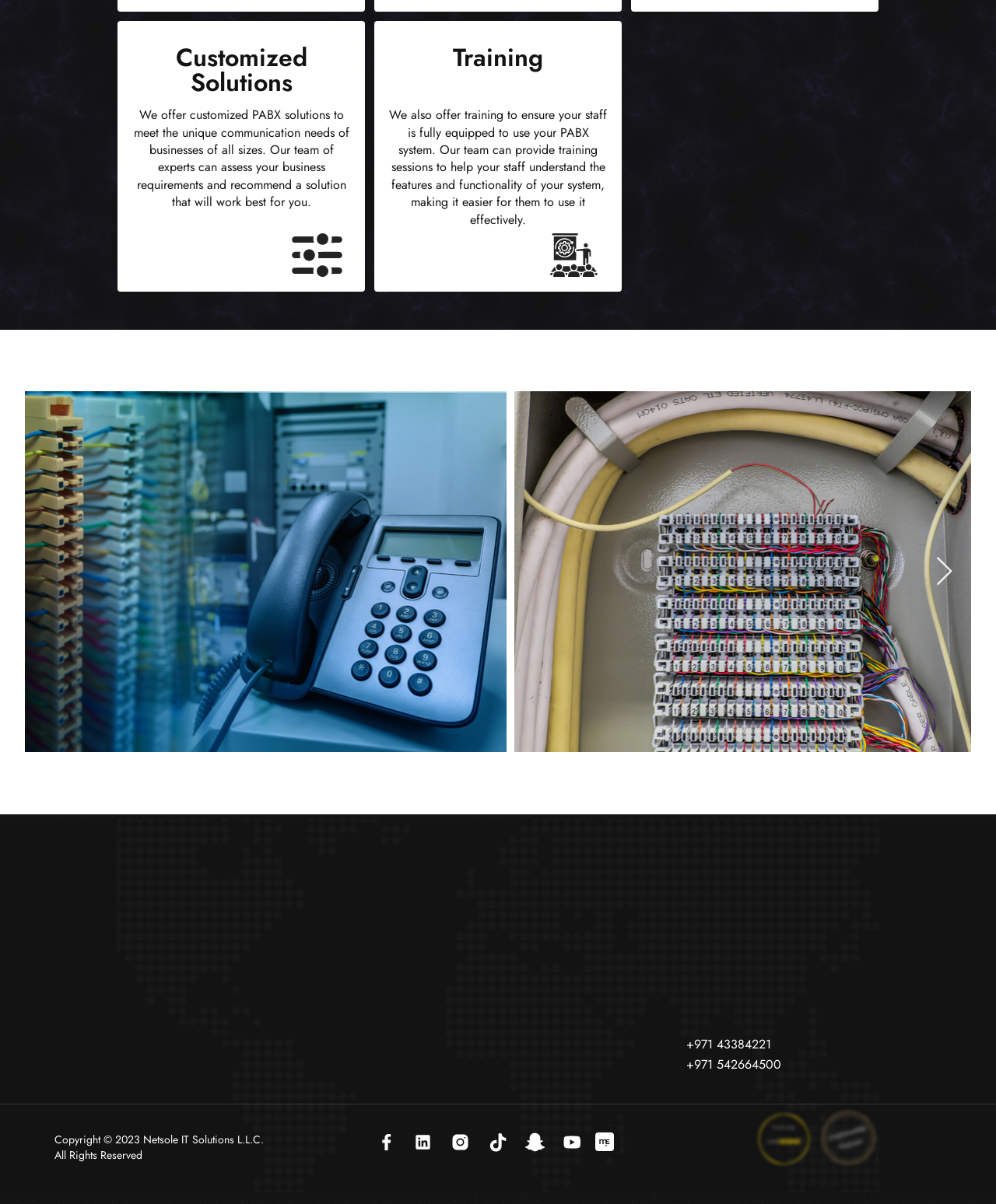Can you find the bounding box coordinates of the area I should click to execute the following instruction: "Click the 'Request Quote' button"?

[0.391, 0.856, 0.465, 0.869]